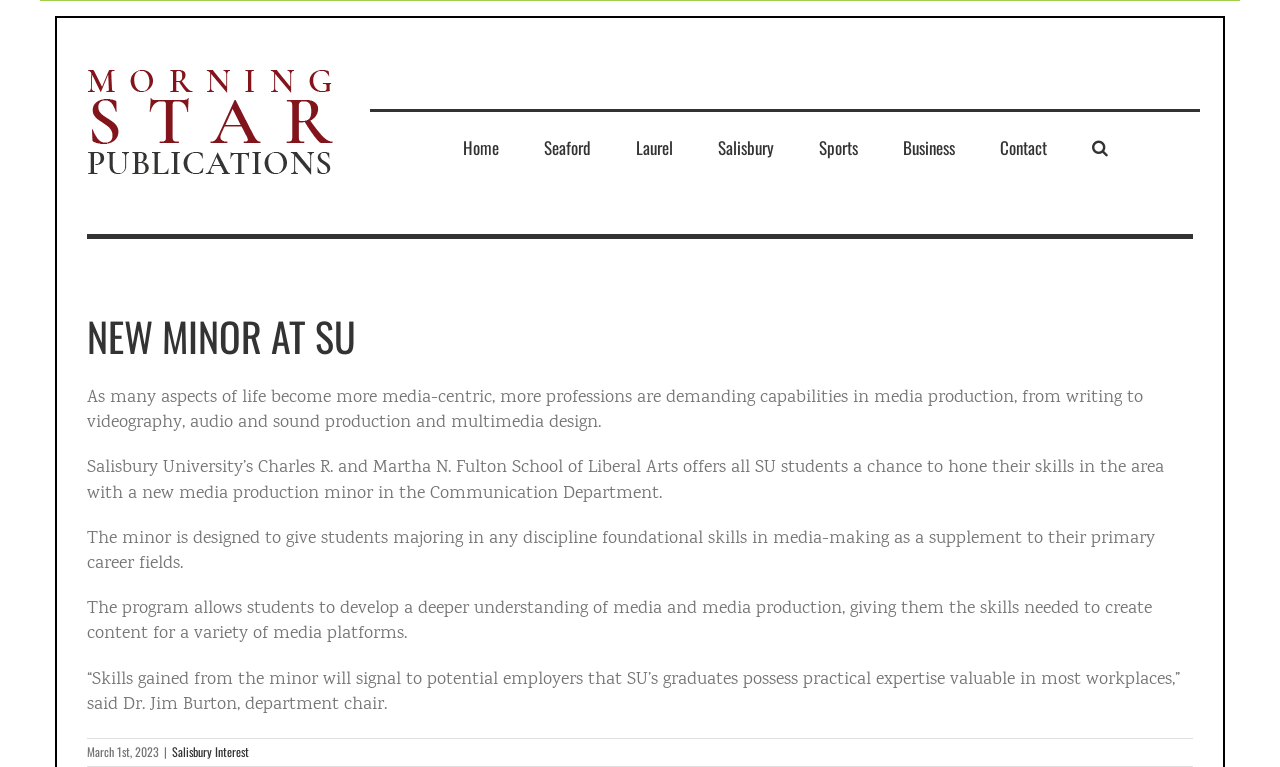Please specify the bounding box coordinates in the format (top-left x, top-left y, bottom-right x, bottom-right y), with all values as floating point numbers between 0 and 1. Identify the bounding box of the UI element described by: parent_node: ALL COLLECTIONS

None